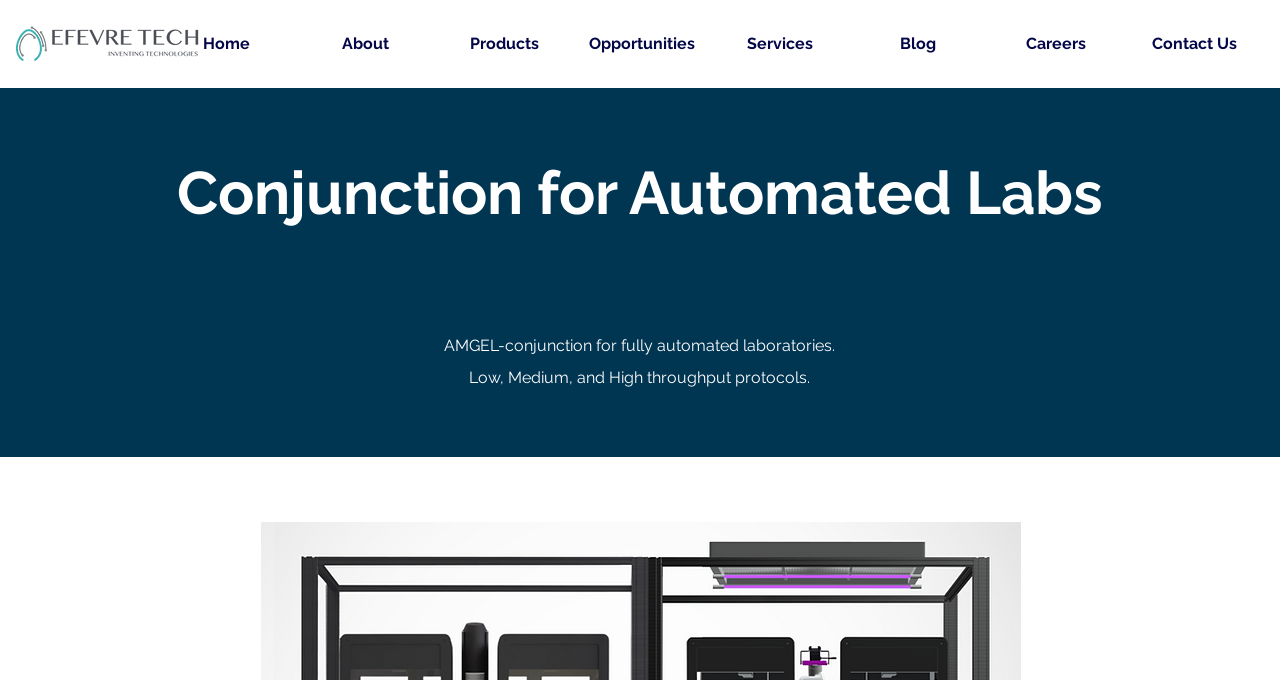Answer the question below using just one word or a short phrase: 
How many navigation links are there?

7